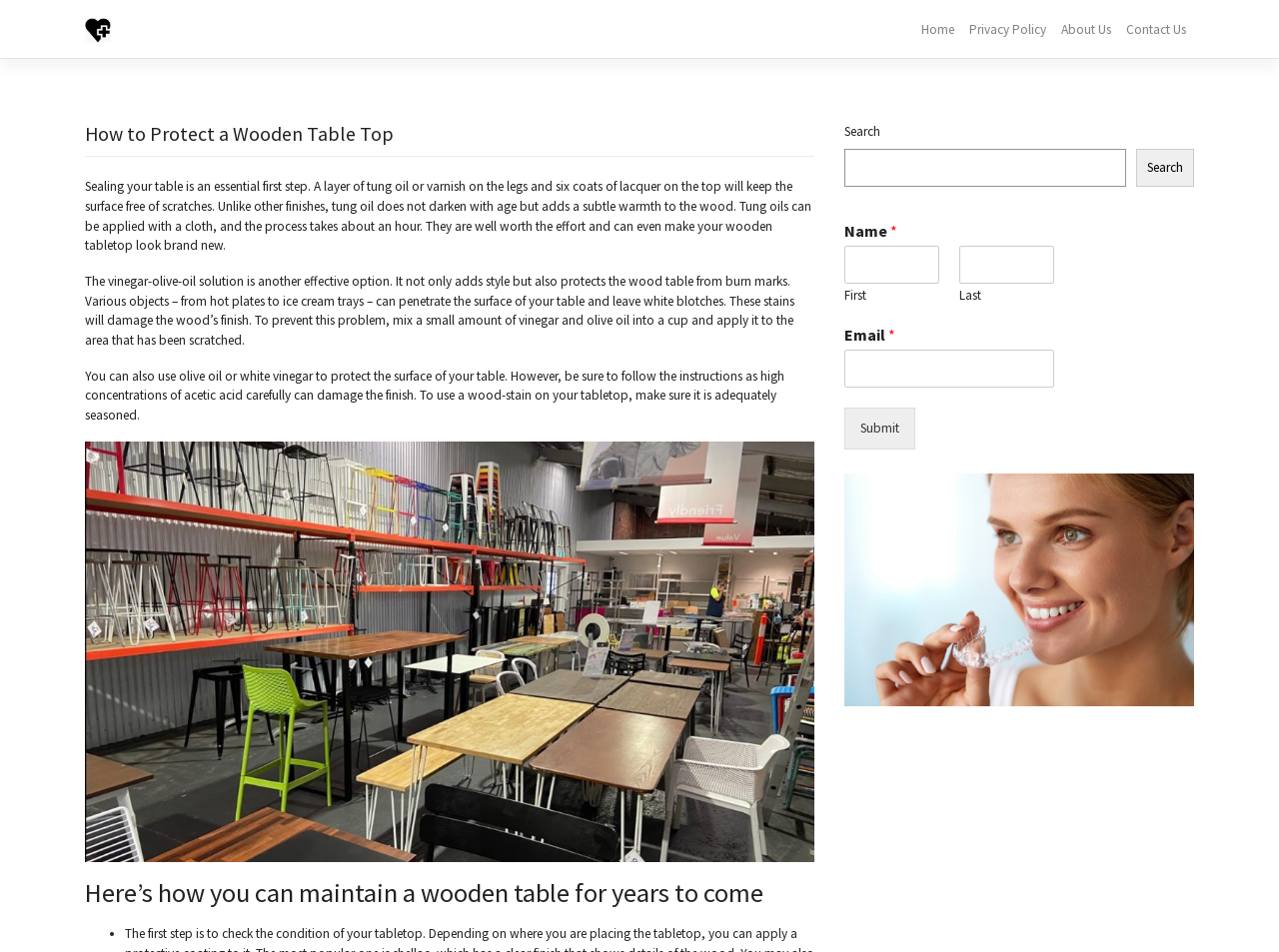Could you specify the bounding box coordinates for the clickable section to complete the following instruction: "Enter your name"?

[0.66, 0.258, 0.734, 0.298]